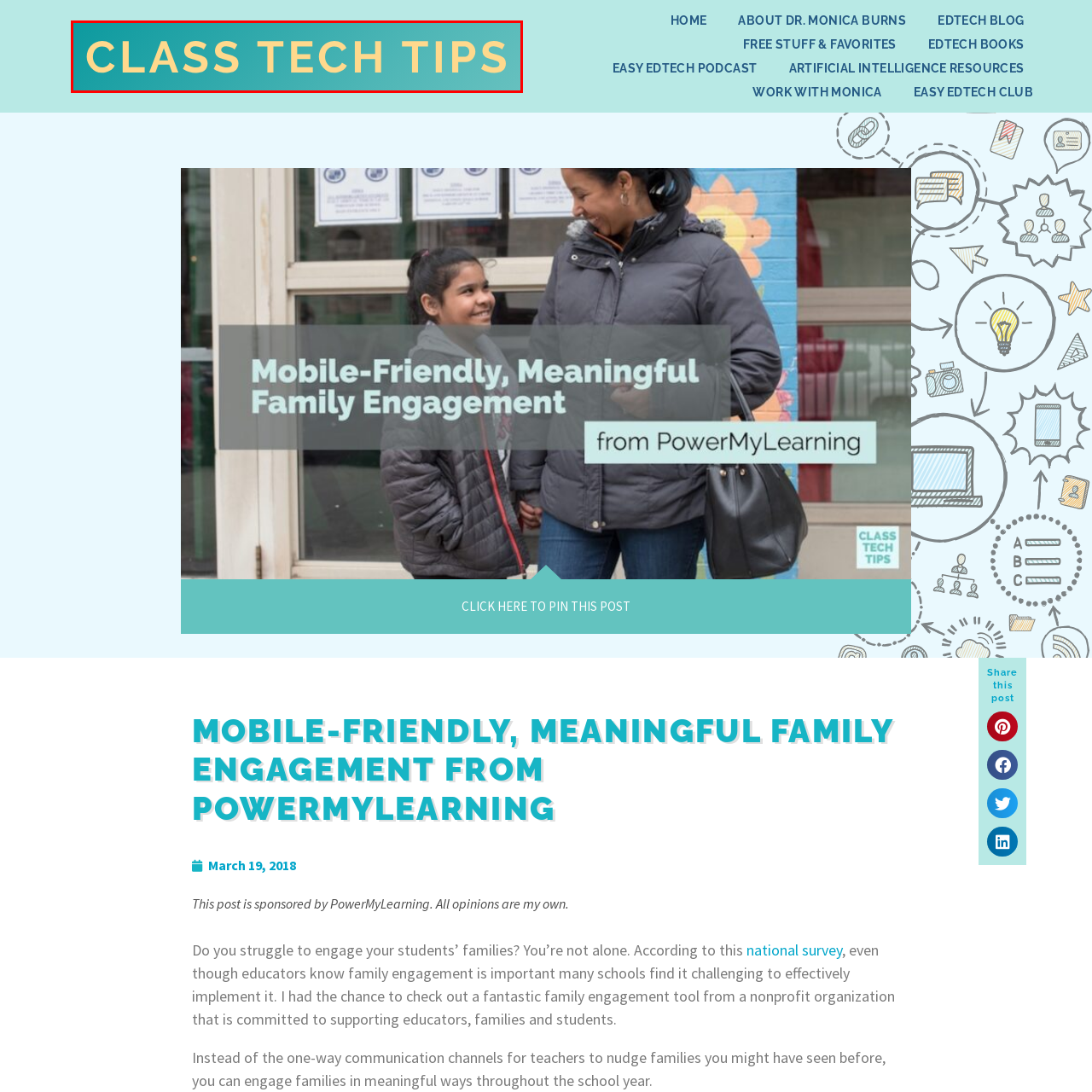Generate a detailed explanation of the image that is highlighted by the red box.

The image features the logo of "Class Tech Tips," prominently displayed in bold yellow text against a vibrant turquoise background. This visually appealing design reflects the blog's focus on educational technology and meaningful engagement strategies for educators. The logo serves as a recognizable element for the website, inviting visitors to explore resources aimed at enhancing classroom experiences through technology.